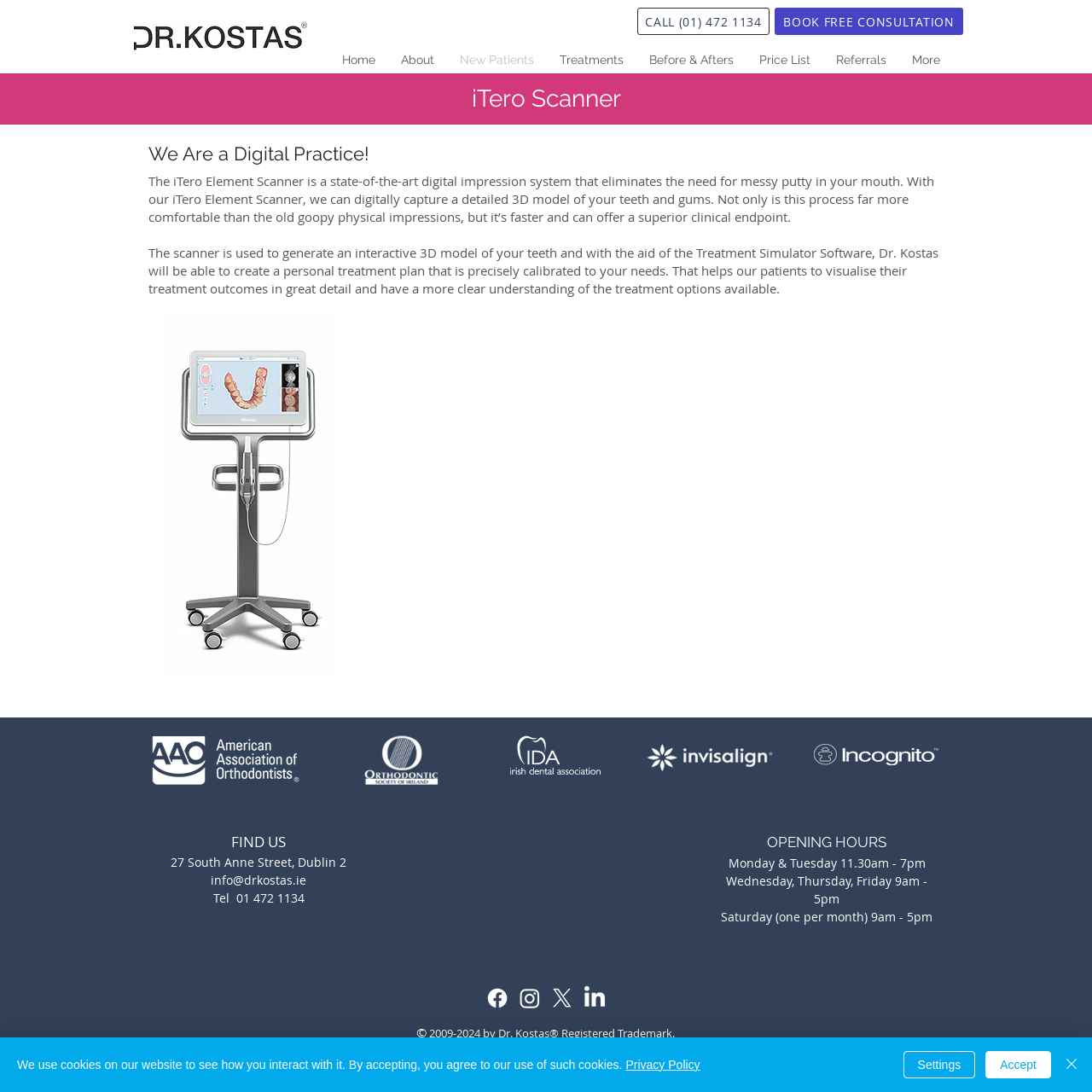Provide a comprehensive caption for the webpage.

This webpage is about Dr. Kostas, an orthodontist in Dublin City, and features his iTero 3D scanner. At the top left, there is a logo of Dr. Kostas, and next to it, there are two call-to-action buttons: "CALL (01) 472 1134" and "BOOK FREE CONSULTATION". Below these buttons, there is a navigation menu with links to different sections of the website, including "Home", "About", "New Patients", "Treatments", "Before & Afters", "Price List", "Referrals", and "More".

The main content of the webpage is divided into two sections. The first section has a heading "iTero Scanner" and describes the benefits of using the iTero Element Scanner, a state-of-the-art digital impression system. There is a detailed text explaining how the scanner works and its advantages over traditional methods. Below the text, there is an image of the iTero Element Scanner.

The second section has a heading "We Are a Digital Practice!" and provides more information about Dr. Kostas' practice. There are several images of Dr. Kostas and his team, as well as links to his social media profiles. The section also includes the practice's address, phone number, and email address.

At the bottom of the webpage, there is a section with the practice's opening hours, a Google Maps iframe, and a list of social media links. Below this section, there is a copyright notice and a link to the practice's privacy policy.

Finally, there is a cookie alert at the bottom of the webpage, which informs users about the use of cookies on the website and provides links to the privacy policy and settings.